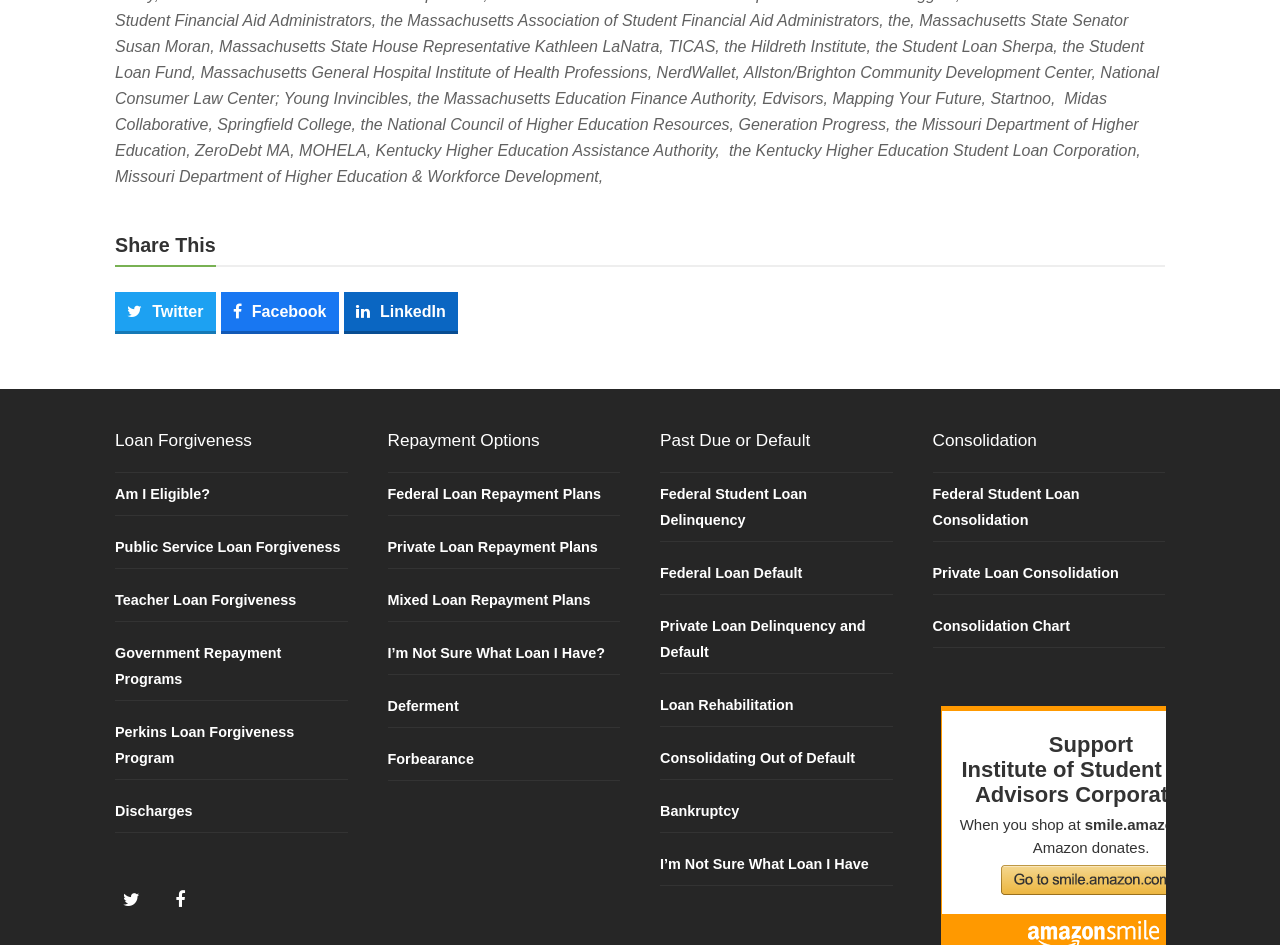What is the difference between 'Deferment' and 'Forbearance'?
Please give a detailed and elaborate answer to the question.

The webpage mentions 'Deferment' and 'Forbearance' as two options for borrowers who are struggling to make loan payments. Deferment suspends loan payments, while Forbearance reduces loan payments. Both options are designed to help borrowers temporarily manage their loan payments.